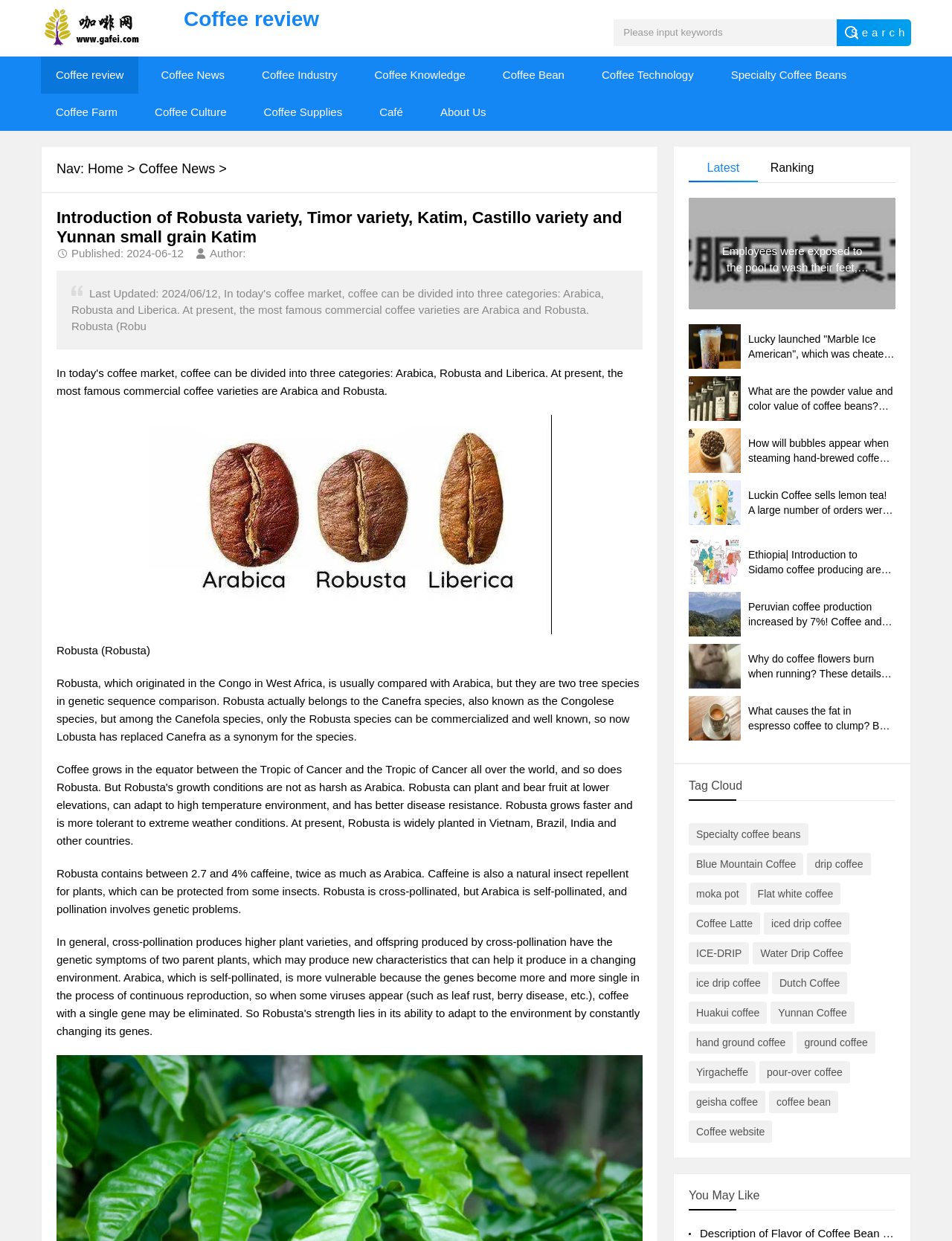Please find the bounding box coordinates of the section that needs to be clicked to achieve this instruction: "Read coffee review".

[0.043, 0.006, 0.645, 0.025]